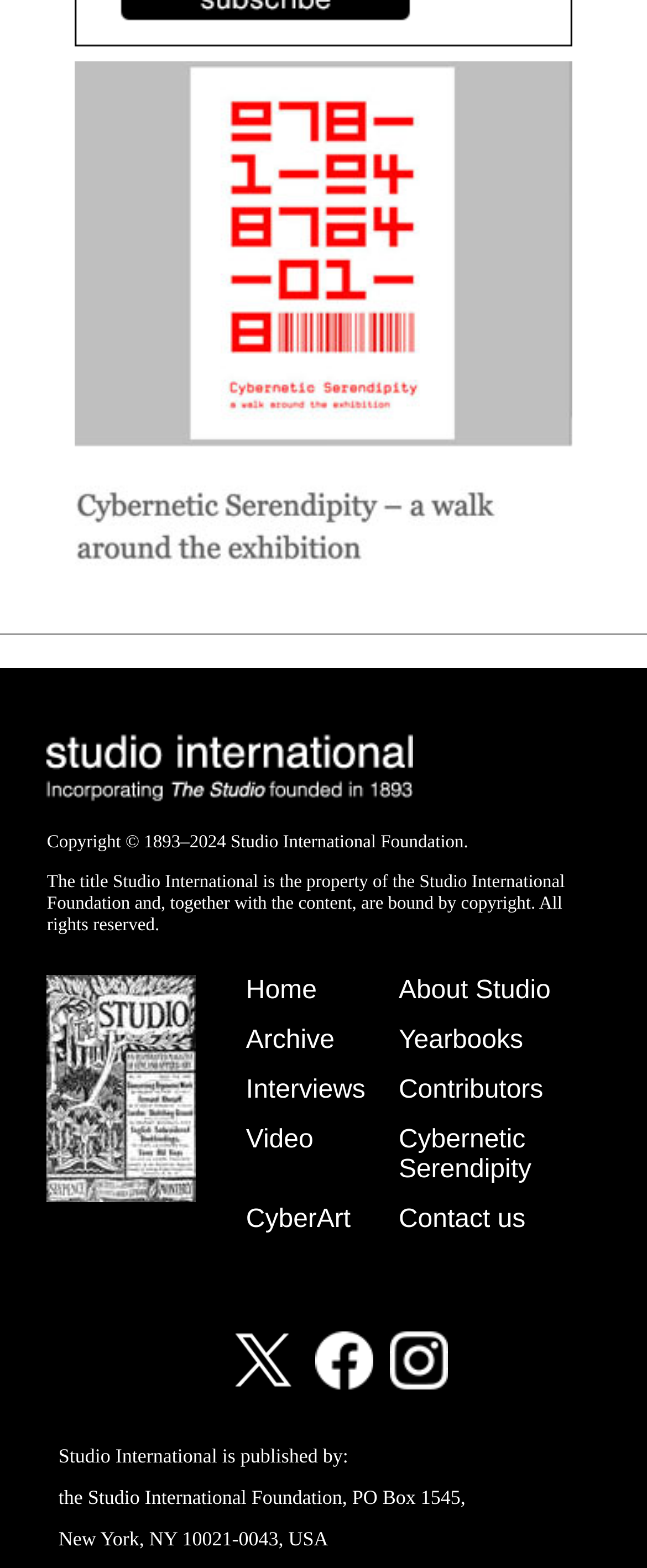From the given element description: "Interviews", find the bounding box for the UI element. Provide the coordinates as four float numbers between 0 and 1, in the order [left, top, right, bottom].

[0.38, 0.686, 0.565, 0.704]